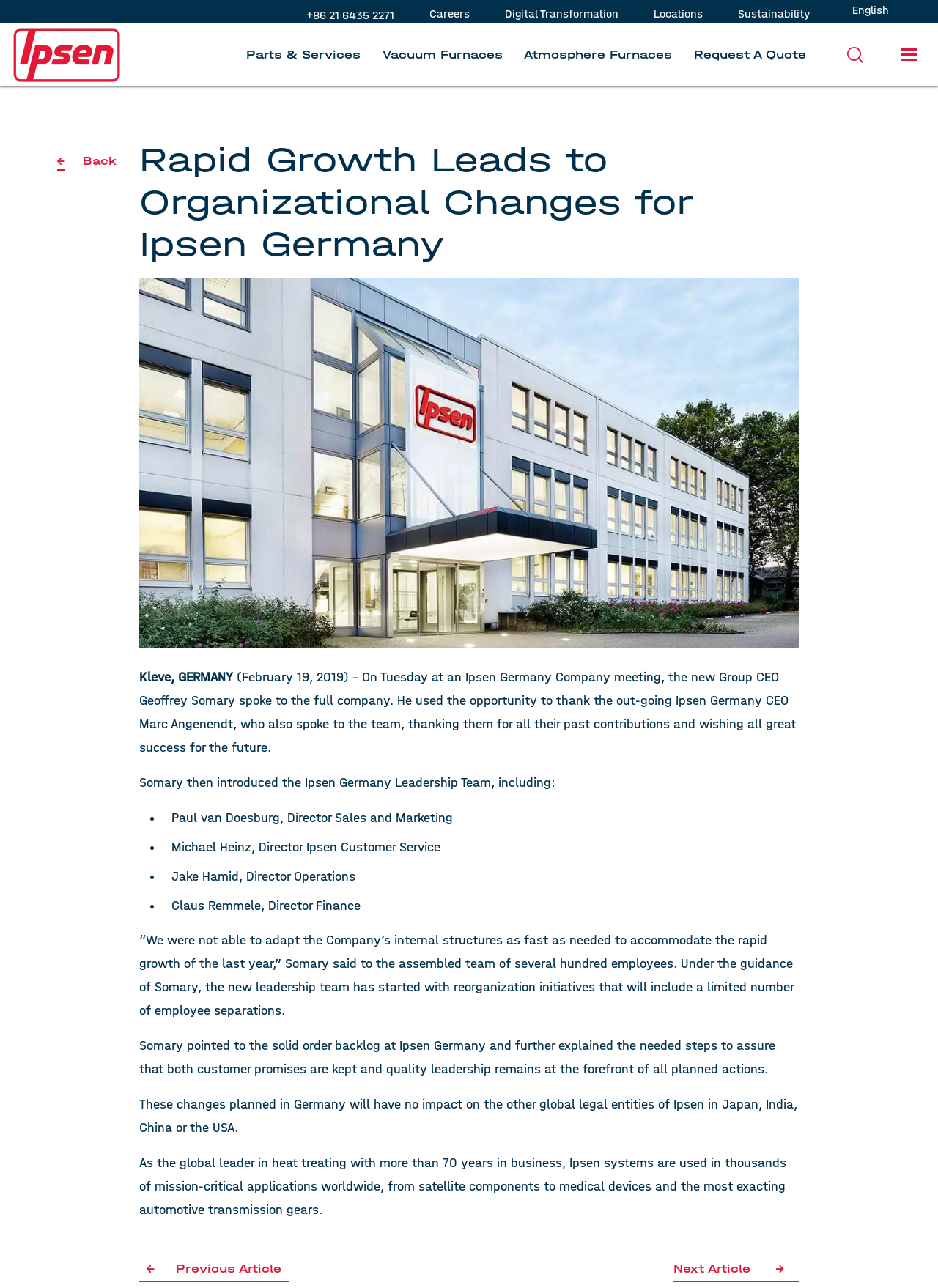Specify the bounding box coordinates of the region I need to click to perform the following instruction: "view search form". The coordinates must be four float numbers in the range of 0 to 1, i.e., [left, top, right, bottom].

None